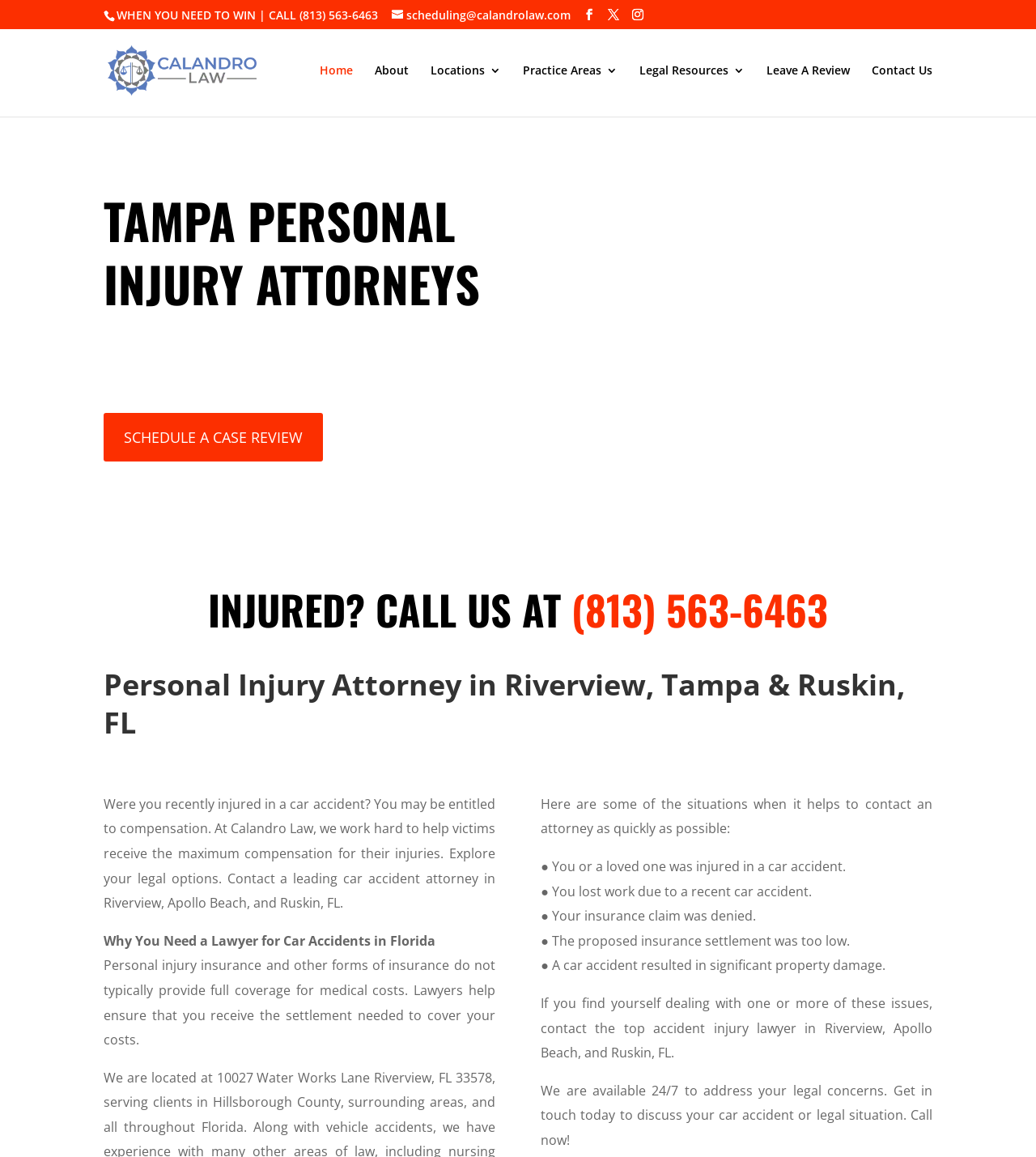What is the purpose of contacting an attorney according to the webpage?
Examine the image closely and answer the question with as much detail as possible.

I found the purpose of contacting an attorney by reading the text 'At Calandro Law, we work hard to help victims receive the maximum compensation for their injuries.' which suggests that the purpose of contacting an attorney is to receive maximum compensation for injuries.